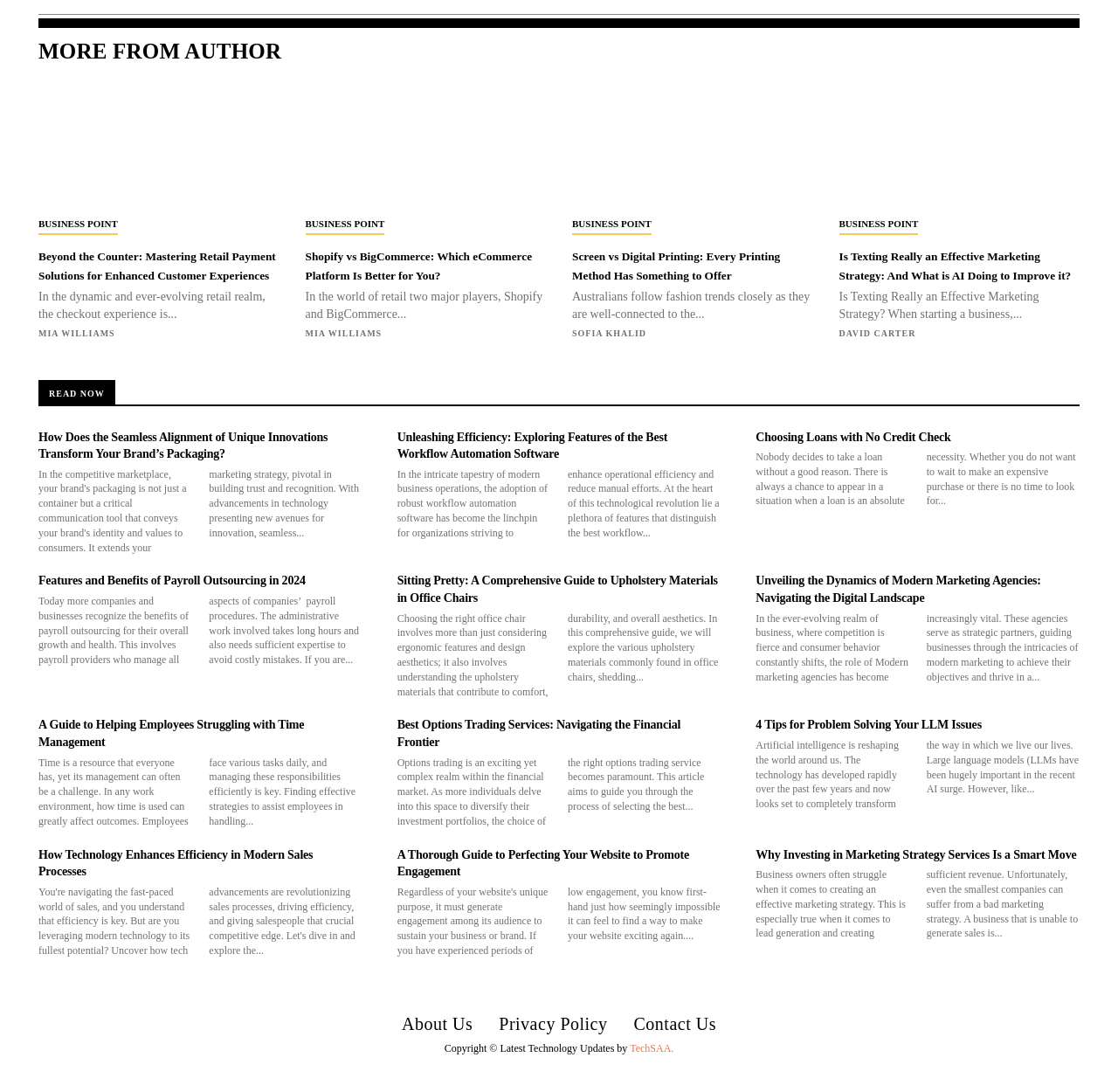Please specify the bounding box coordinates of the area that should be clicked to accomplish the following instruction: "learn about Shopify vs BigCommerce: Which eCommerce Platform Is Better for You?". The coordinates should consist of four float numbers between 0 and 1, i.e., [left, top, right, bottom].

[0.273, 0.226, 0.488, 0.278]